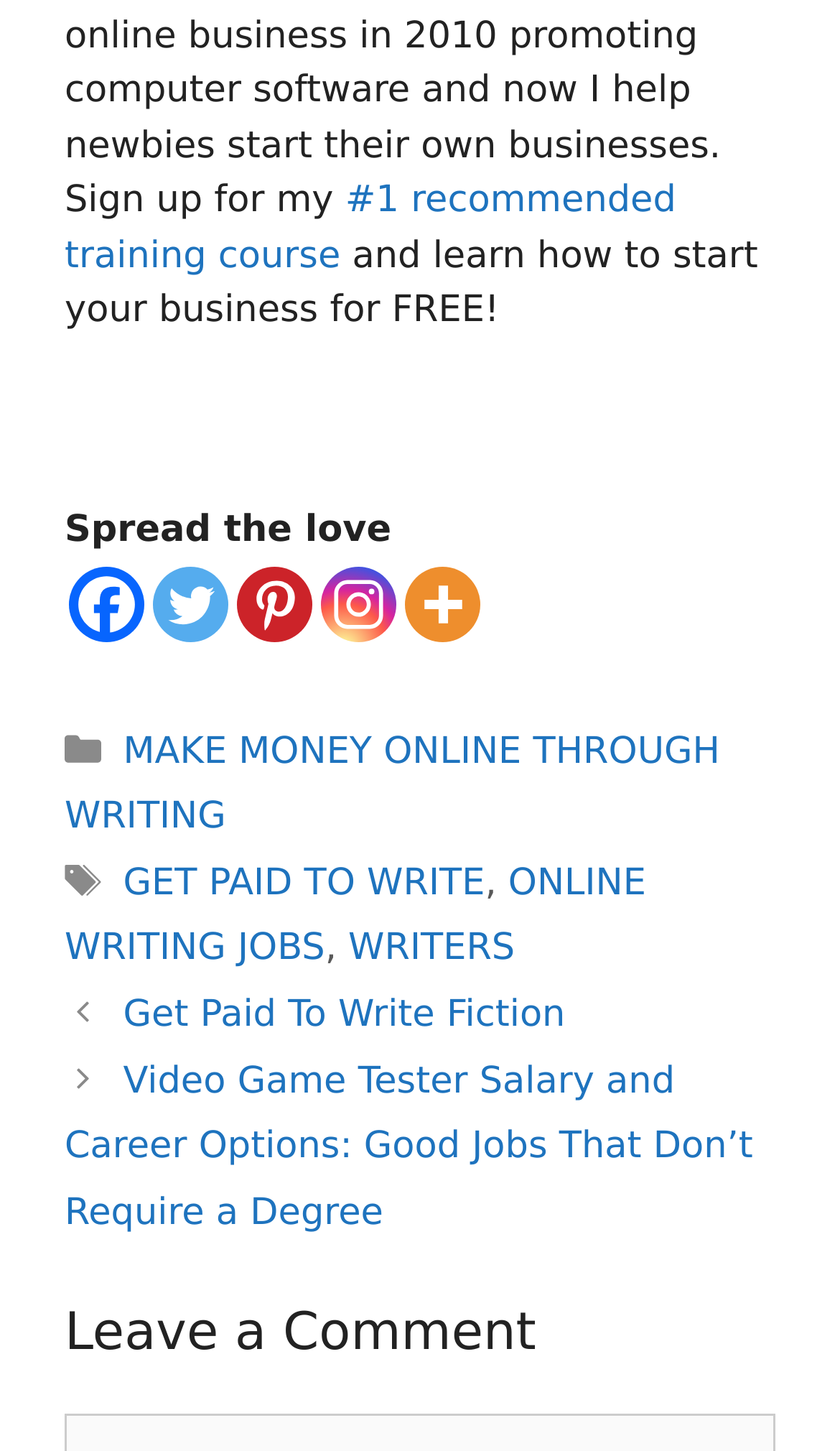With reference to the image, please provide a detailed answer to the following question: How many links are there in the 'Posts' navigation?

There are two links in the 'Posts' navigation, which are 'Get Paid To Write Fiction' and 'Video Game Tester Salary and Career Options: Good Jobs That Don’t Require a Degree'.